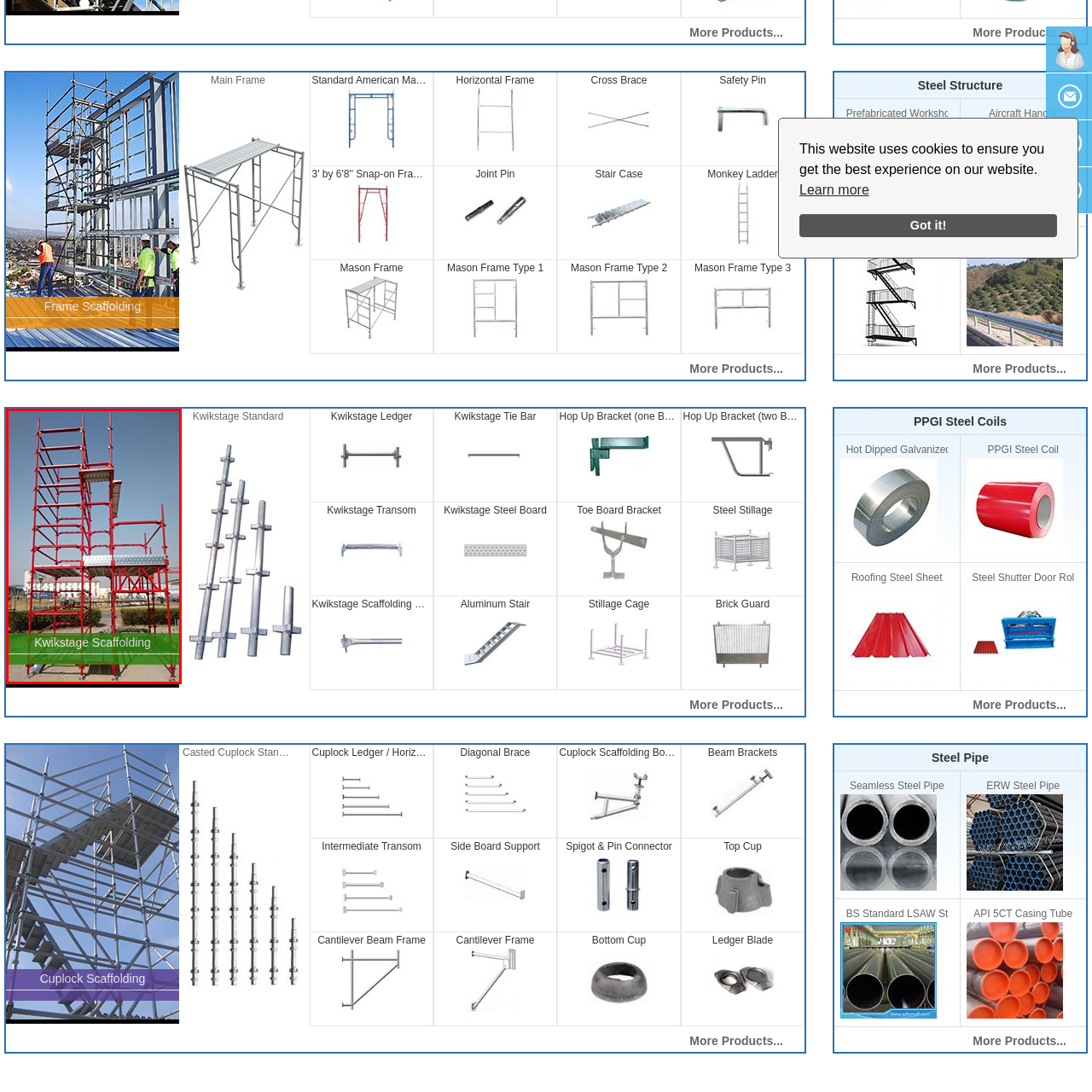Inspect the section highlighted in the red box, What is the significance of the 'Kwikstage Scaffolding' in construction projects? 
Answer using a single word or phrase.

efficient assembly and versatility